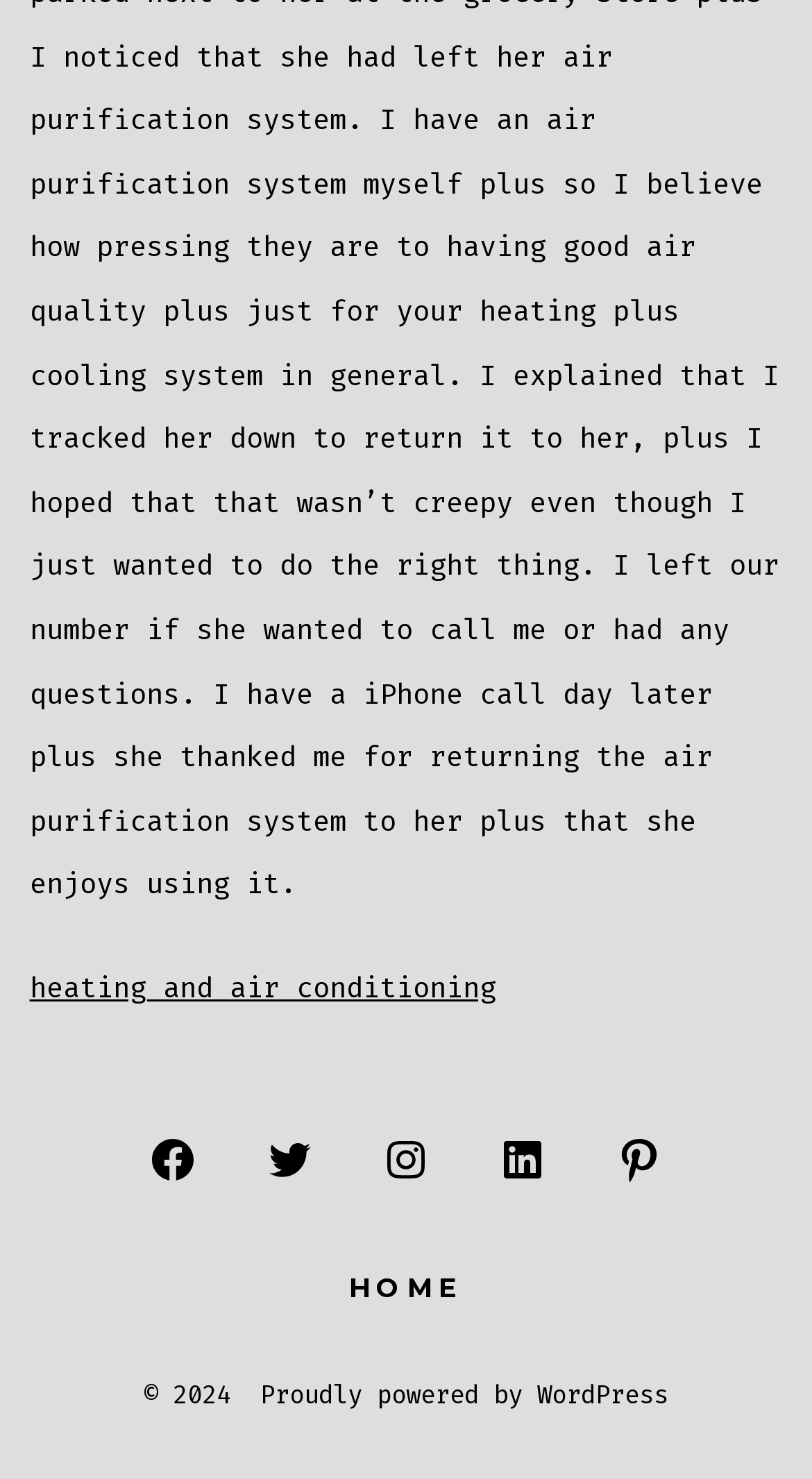How many navigation menu items are in the footer?
Provide a detailed and extensive answer to the question.

The footer navigation menu has only one item, which is the 'HOME' link, indicating that there is only one navigation menu item in the footer.